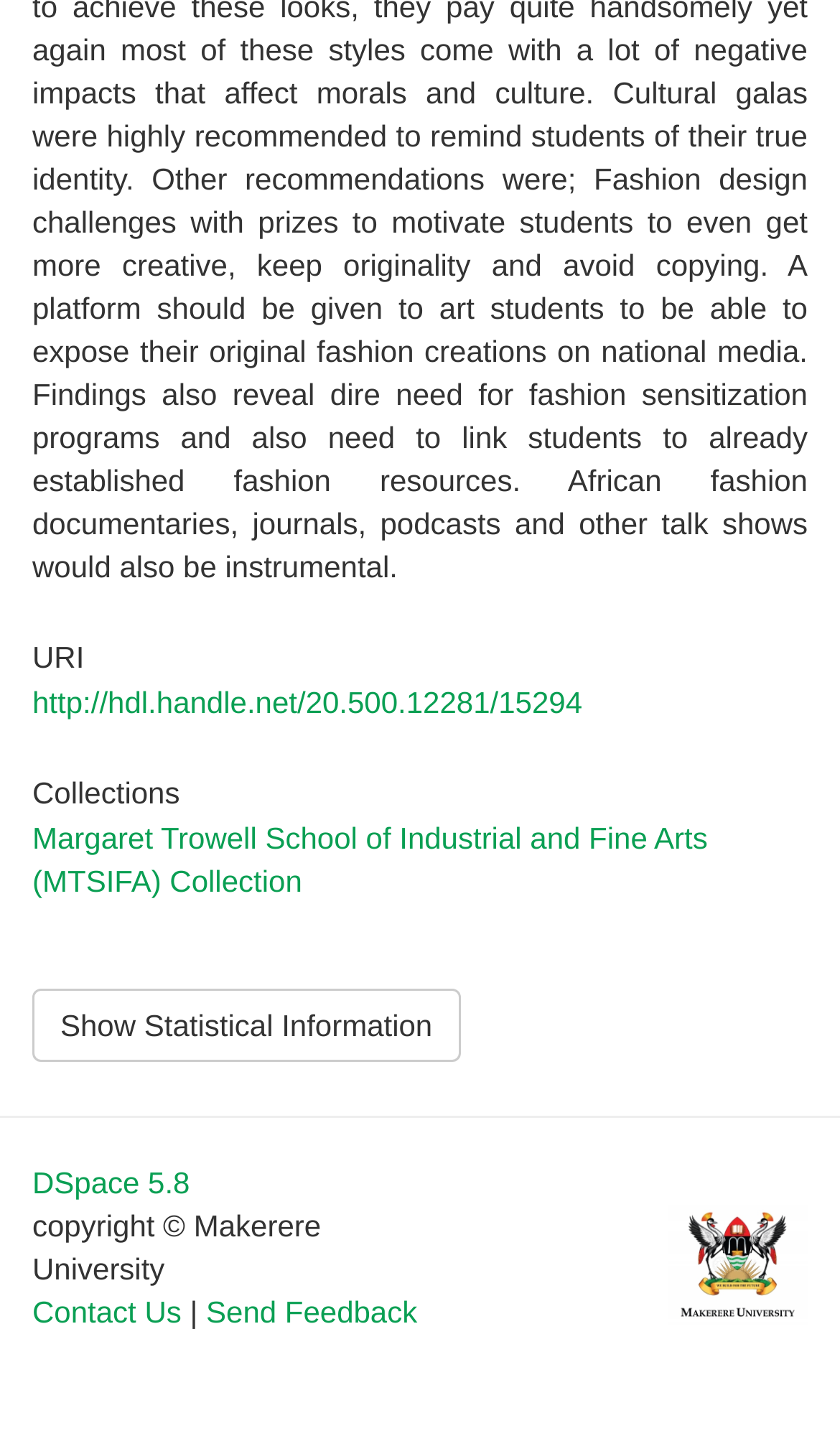Determine the bounding box coordinates for the UI element with the following description: "Show Statistical Information". The coordinates should be four float numbers between 0 and 1, represented as [left, top, right, bottom].

[0.038, 0.687, 0.548, 0.737]